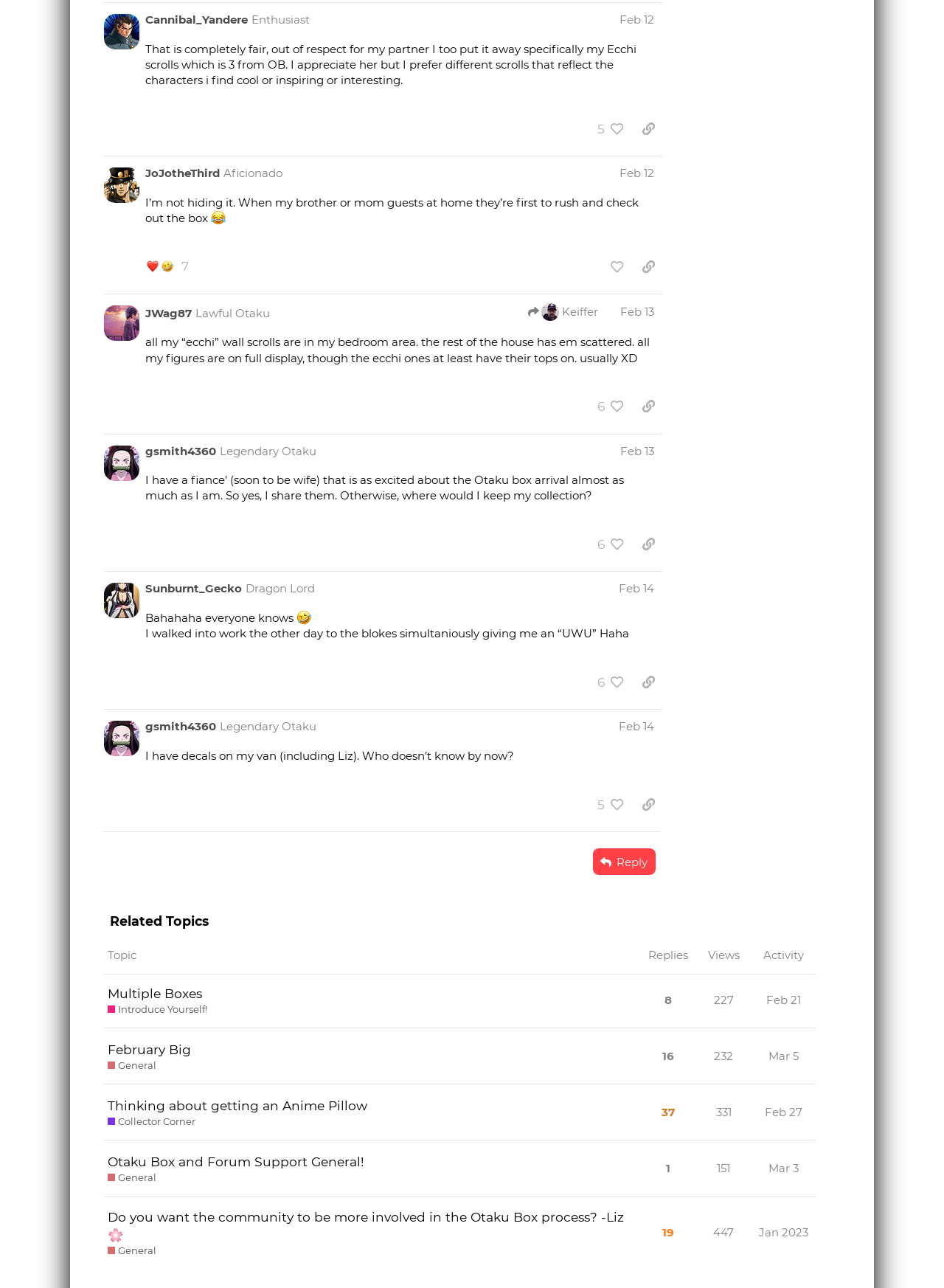Please mark the bounding box coordinates of the area that should be clicked to carry out the instruction: "Select English language".

None